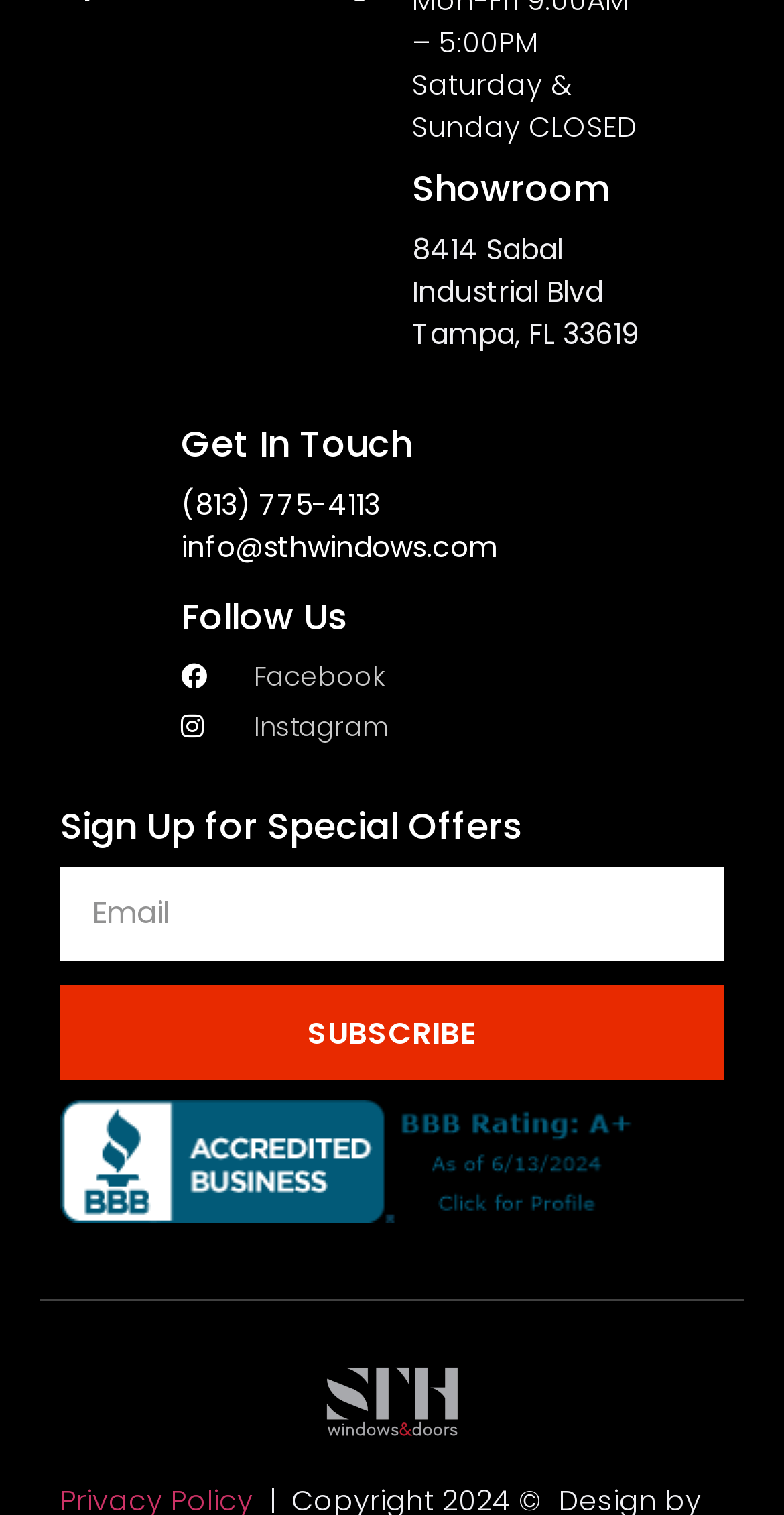Determine the bounding box coordinates of the section to be clicked to follow the instruction: "View the showroom location". The coordinates should be given as four float numbers between 0 and 1, formatted as [left, top, right, bottom].

[0.526, 0.151, 0.769, 0.205]